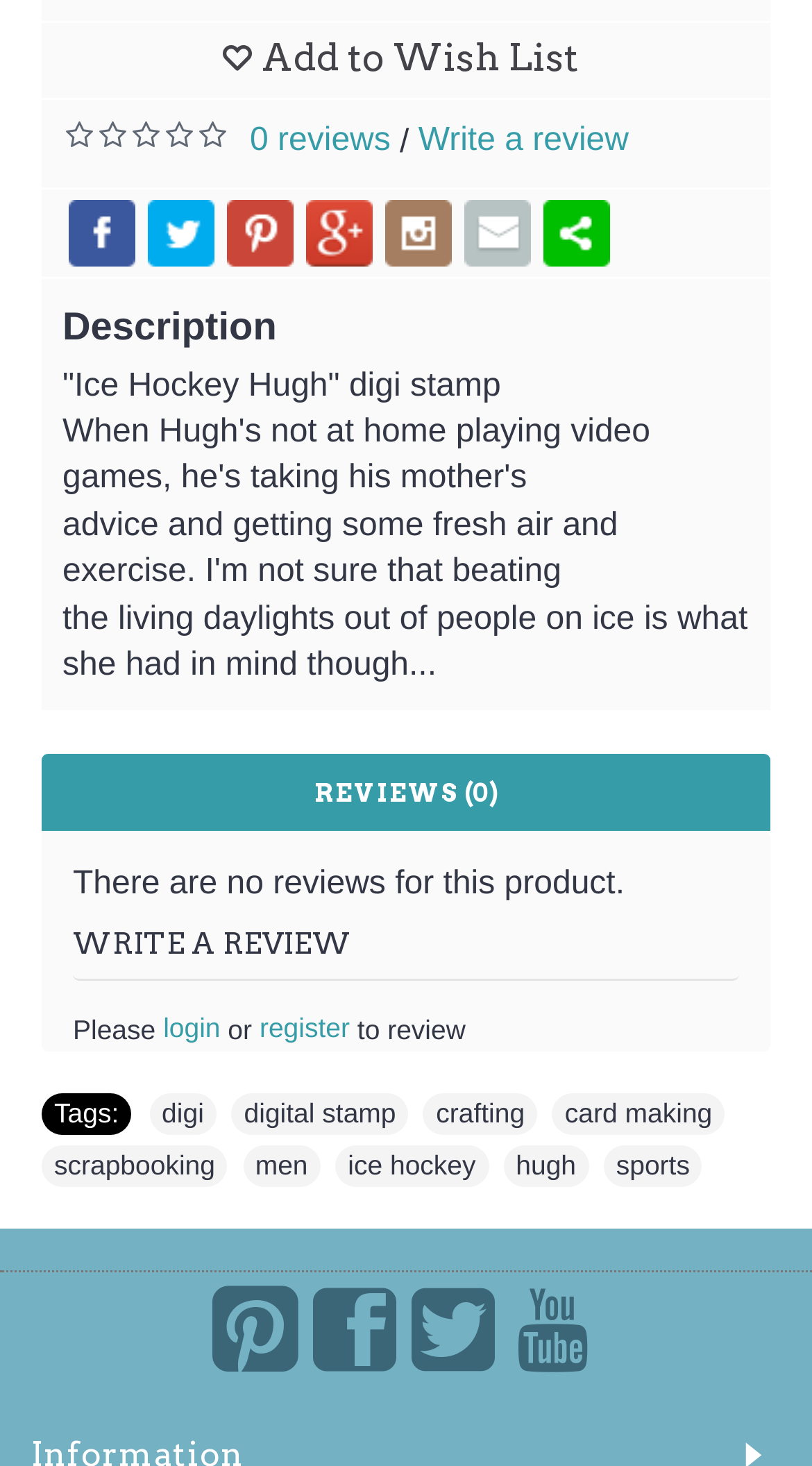How many reviews does this product have?
Using the details from the image, give an elaborate explanation to answer the question.

The number of reviews can be found in the 'REVIEWS' section of the webpage, where it is written as 'REVIEWS (0)'. Additionally, there is a message stating 'There are no reviews for this product.'.